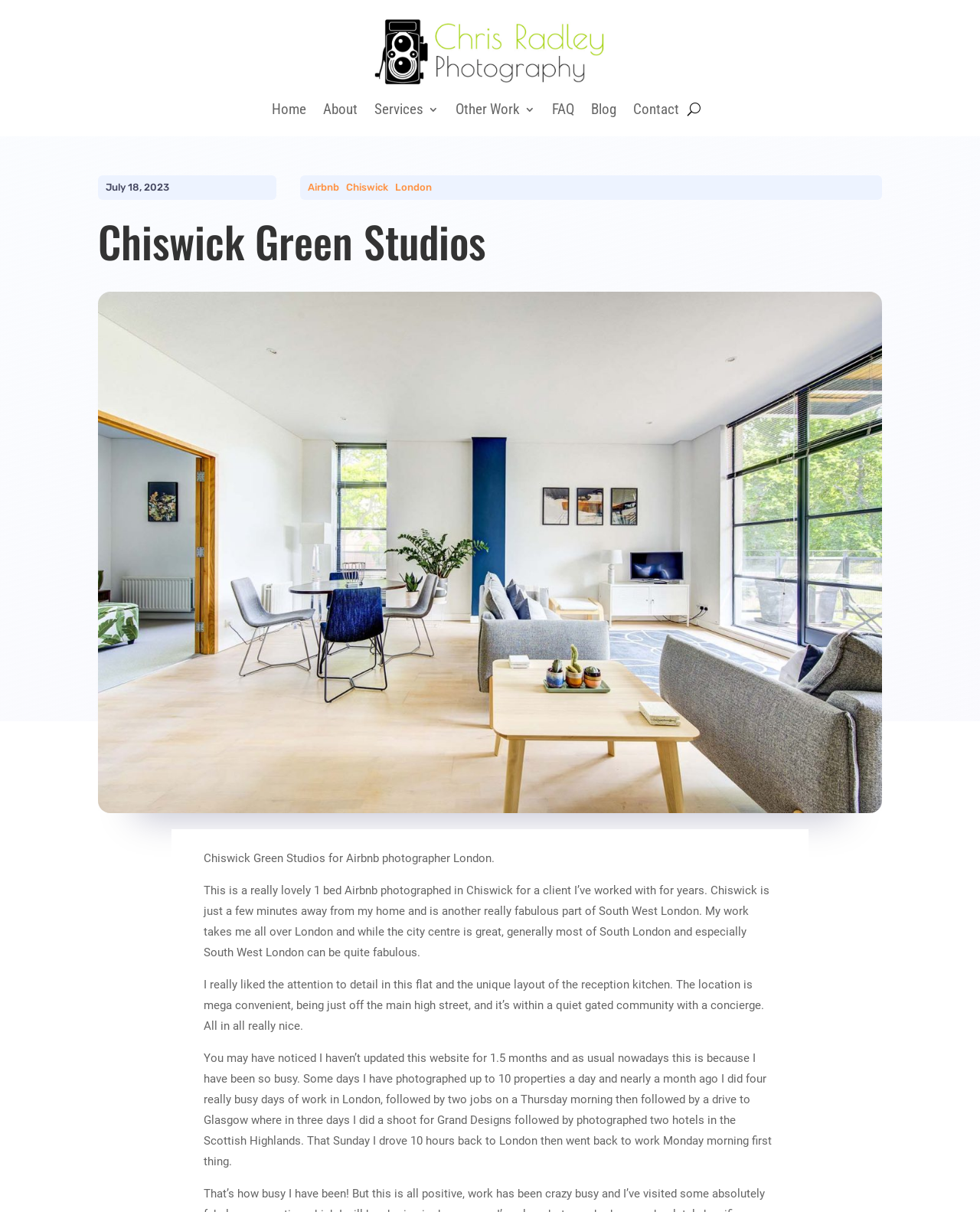Find the bounding box coordinates for the HTML element described in this sentence: "Education". Provide the coordinates as four float numbers between 0 and 1, in the format [left, top, right, bottom].

None